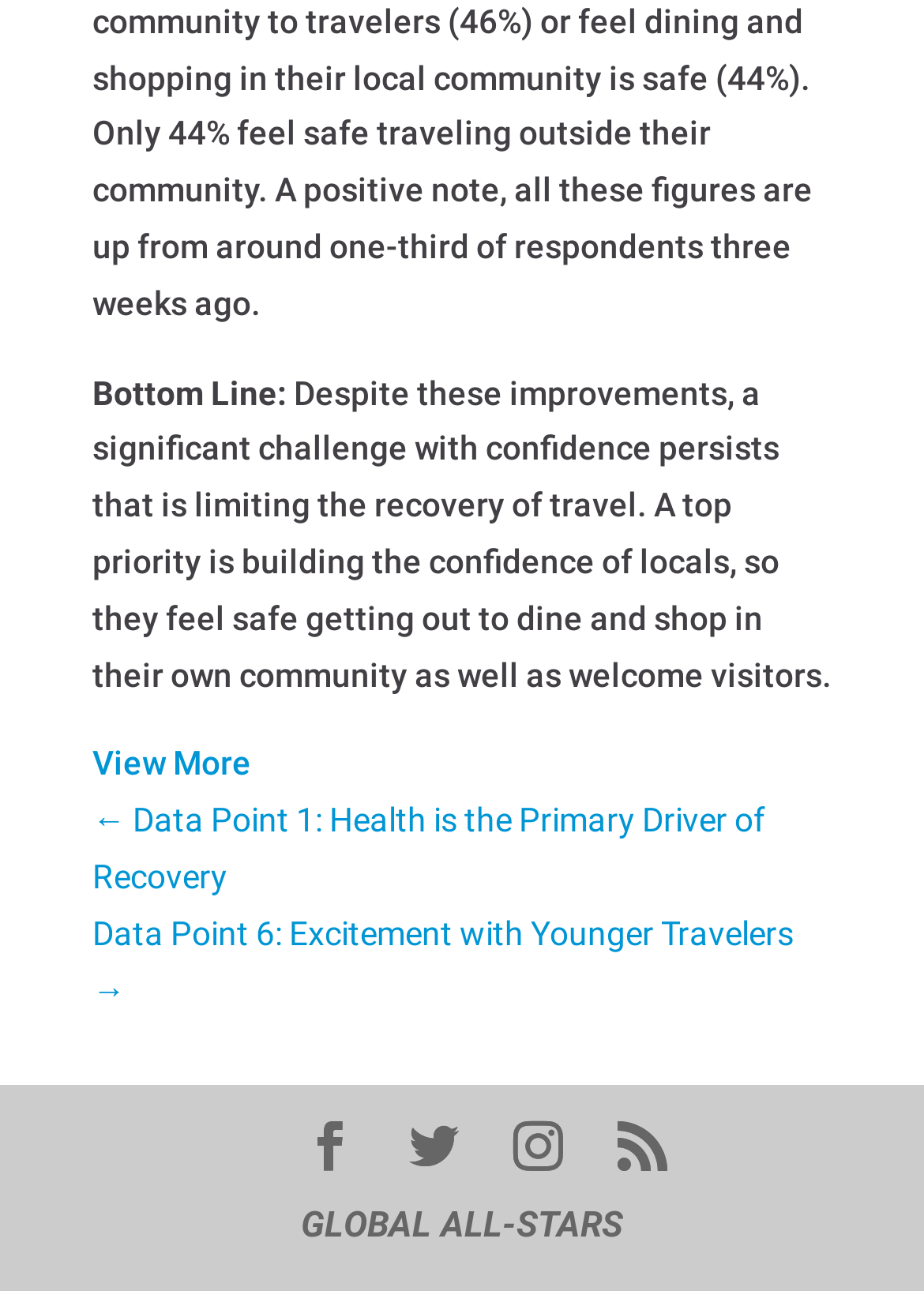What is the top priority for building confidence?
Look at the screenshot and respond with one word or a short phrase.

Locals